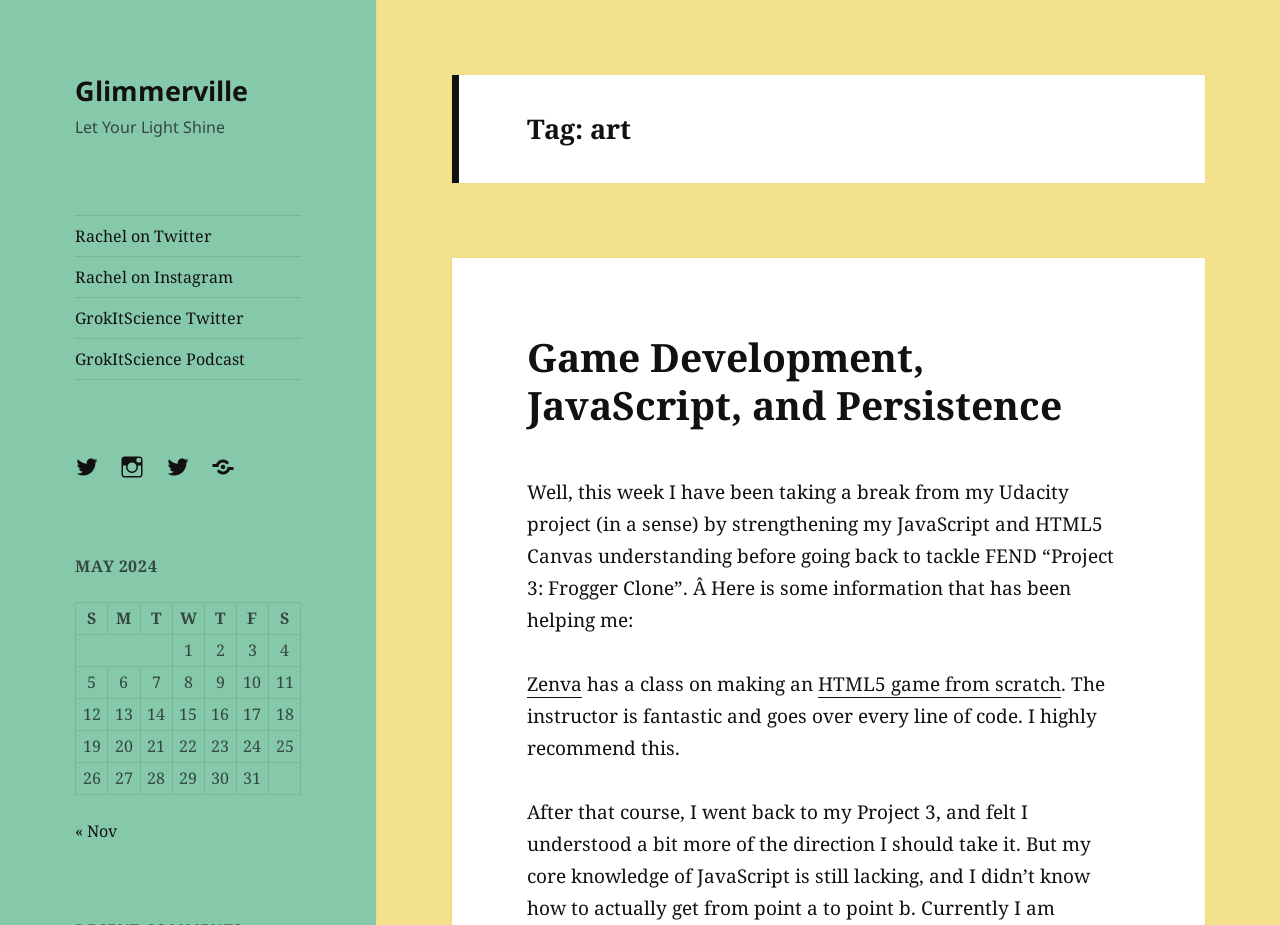Offer a thorough description of the webpage.

The webpage is titled "art – Glimmerville" and has a prominent header with the text "Let Your Light Shine". Below the header, there are five links to social media profiles, including Twitter and Instagram, with icons representing each platform.

On the left side of the page, there is a table with a caption "MAY 2024" that displays a calendar for the month. The table has seven columns, each representing a day of the week, and five rows, each representing a week in the month. The cells in the table contain numbers from 1 to 31, indicating the dates of the month.

To the right of the calendar, there is a section with a heading "Tag: art" that appears to be a blog post or article. The post has a title "Game Development, JavaScript, and Persistence" and contains a block of text that discusses the author's experience with JavaScript and HTML5 Canvas. The text also mentions a class on making an HTML5 game from scratch and recommends it.

At the bottom of the page, there is a navigation section with a link to the previous month, "« Nov".